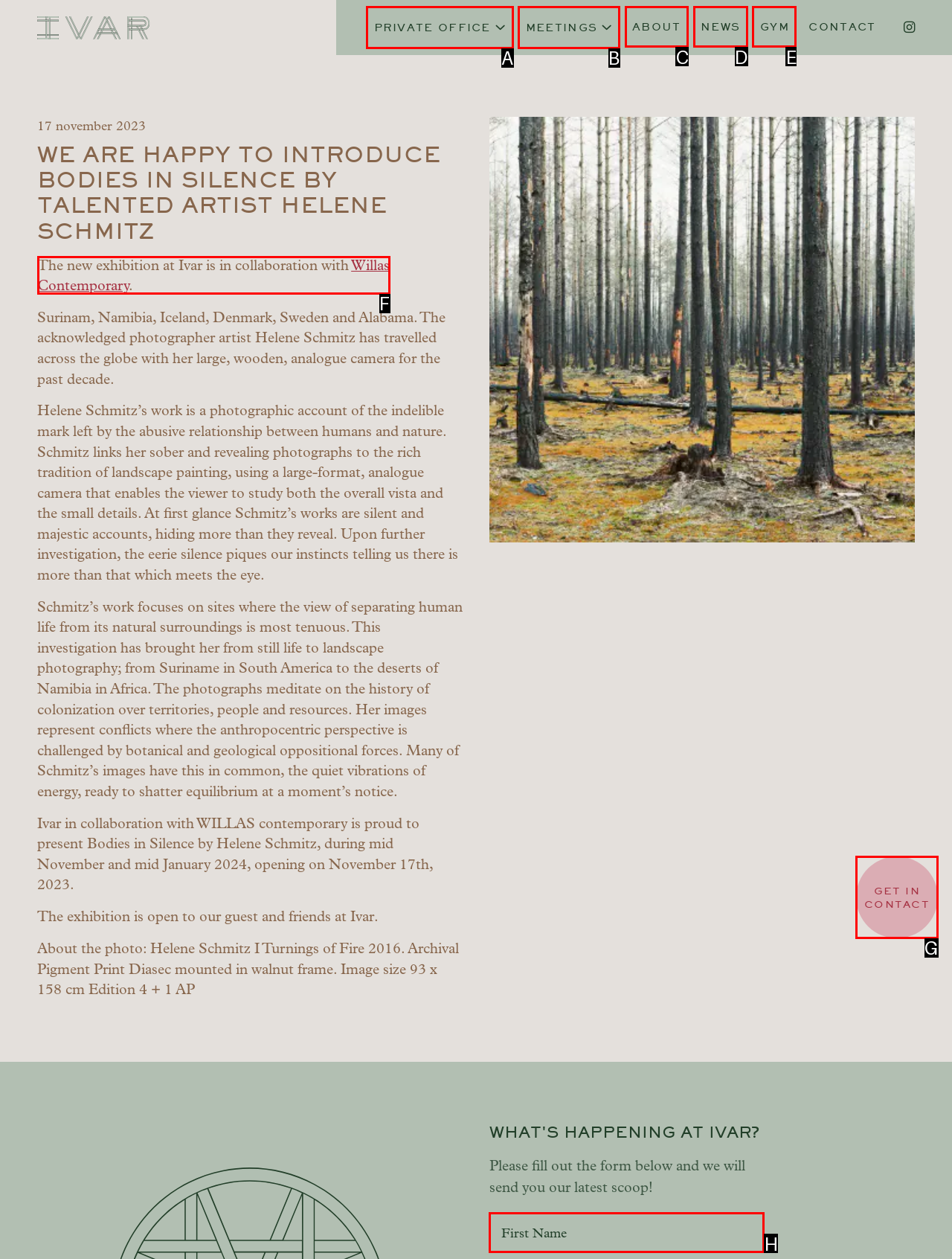Select the appropriate letter to fulfill the given instruction: Fill out the form to get the latest scoop
Provide the letter of the correct option directly.

H